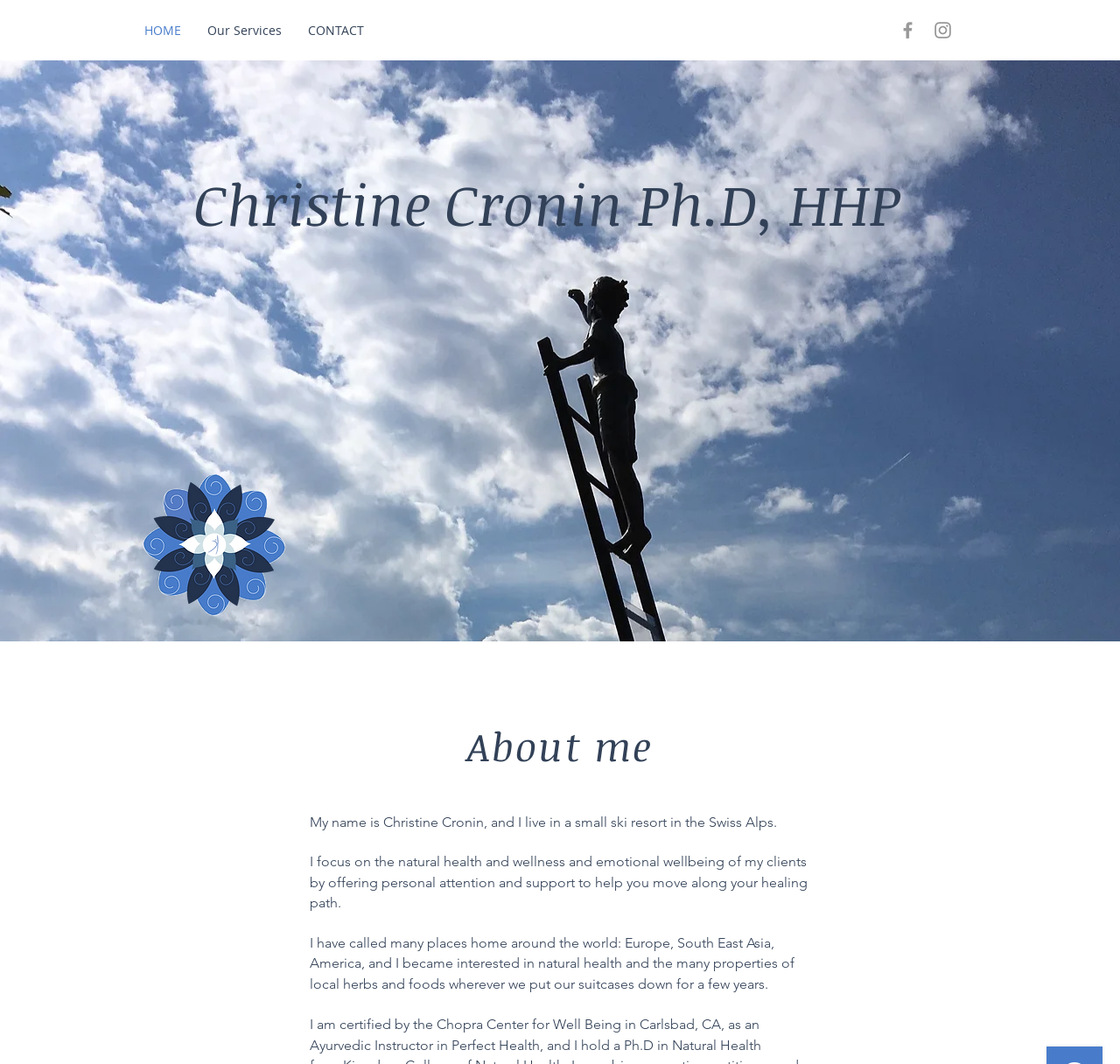What is the topic of the text below the heading 'About me'?
By examining the image, provide a one-word or phrase answer.

Natural health and wellness